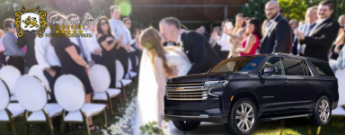What is the occasion depicted in the background?
Examine the image closely and answer the question with as much detail as possible.

The image description mentions a 'beautifully arranged wedding setting' and a 'couple, likely newlyweds, exchanging vows or sharing a kiss', which clearly indicates that the occasion depicted in the background is a wedding.